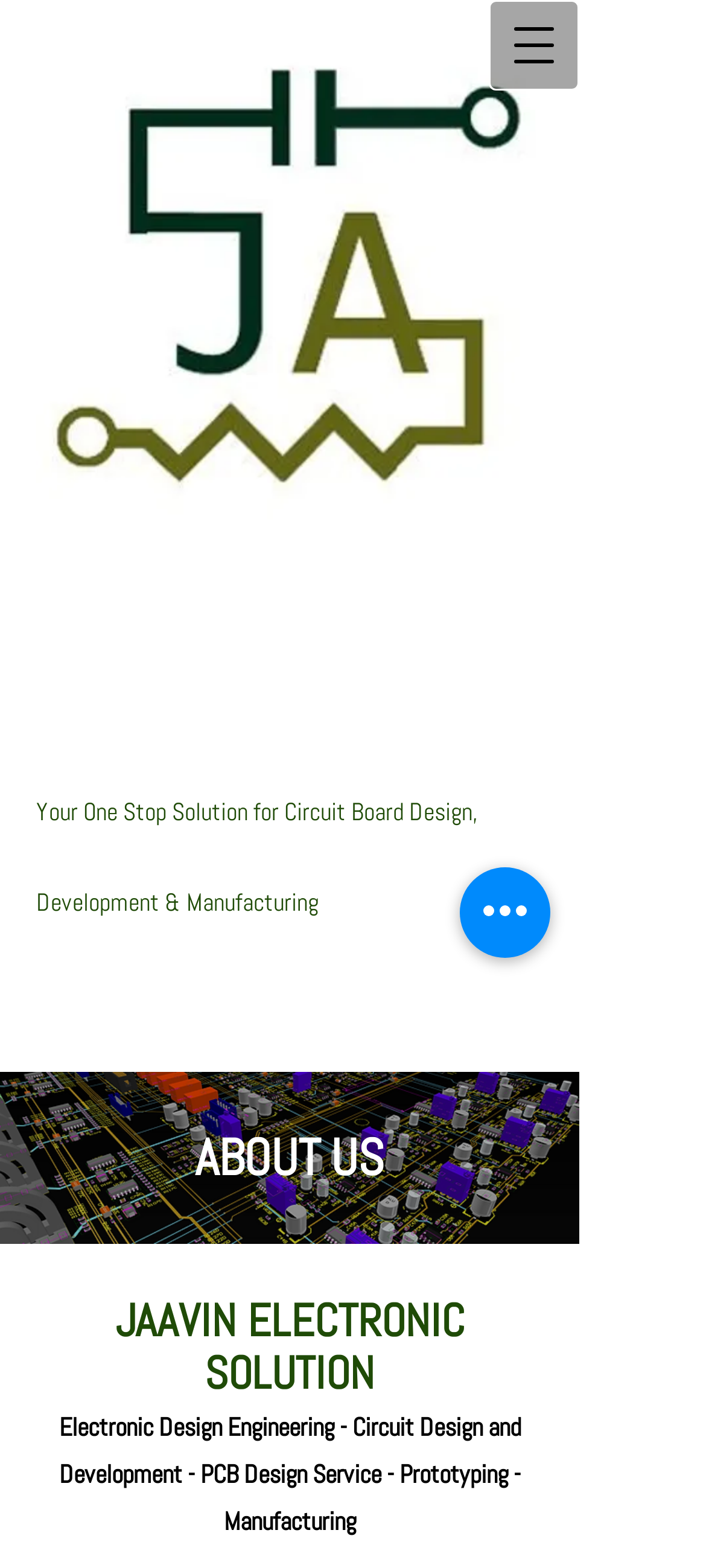Answer the question using only a single word or phrase: 
How many buttons are on the top navigation bar?

2